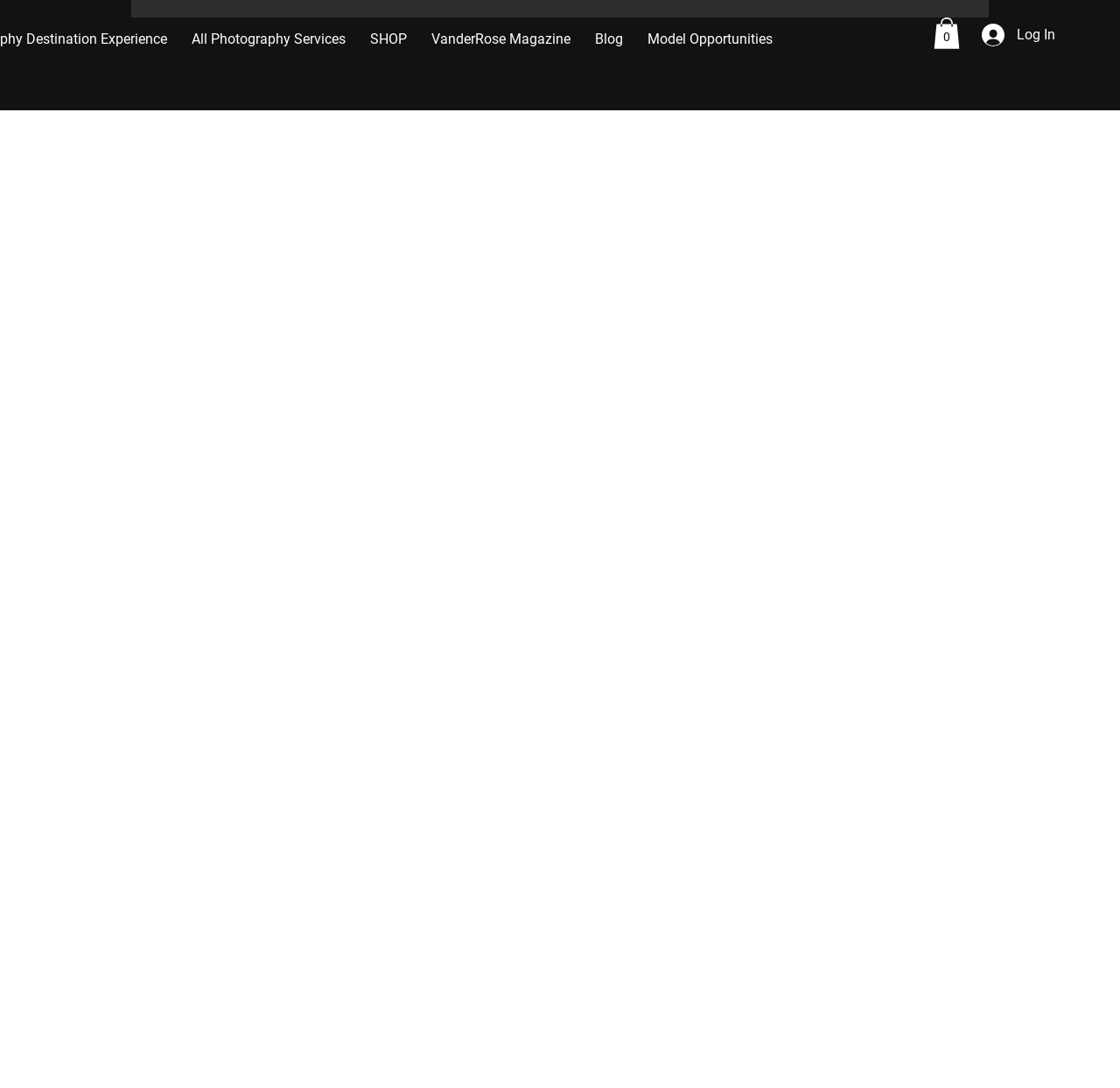Specify the bounding box coordinates (top-left x, top-left y, bottom-right x, bottom-right y) of the UI element in the screenshot that matches this description: SHOP

[0.323, 0.02, 0.371, 0.053]